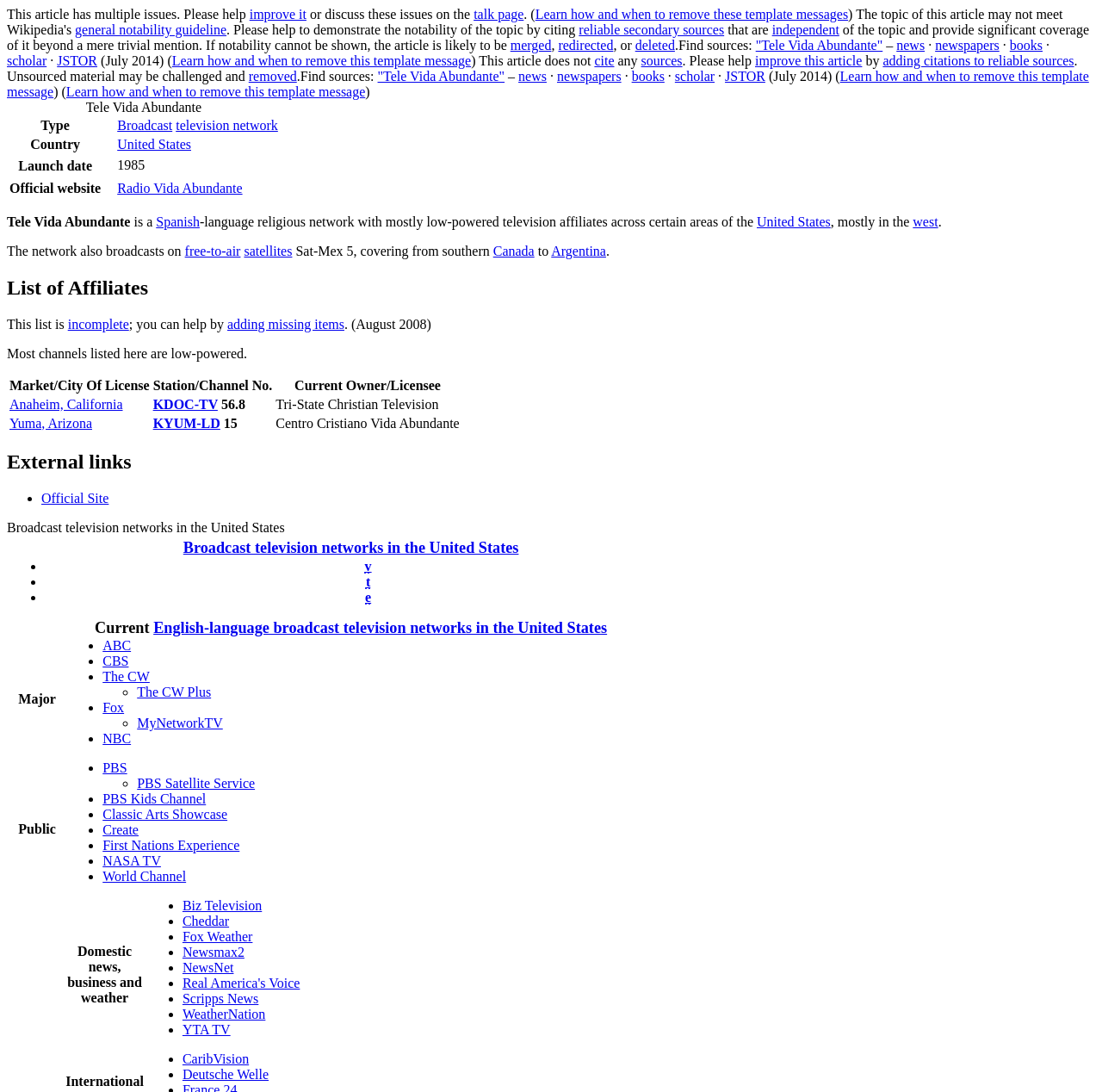Locate the bounding box coordinates of the element's region that should be clicked to carry out the following instruction: "learn how to remove this template message". The coordinates need to be four float numbers between 0 and 1, i.e., [left, top, right, bottom].

[0.486, 0.006, 0.77, 0.02]